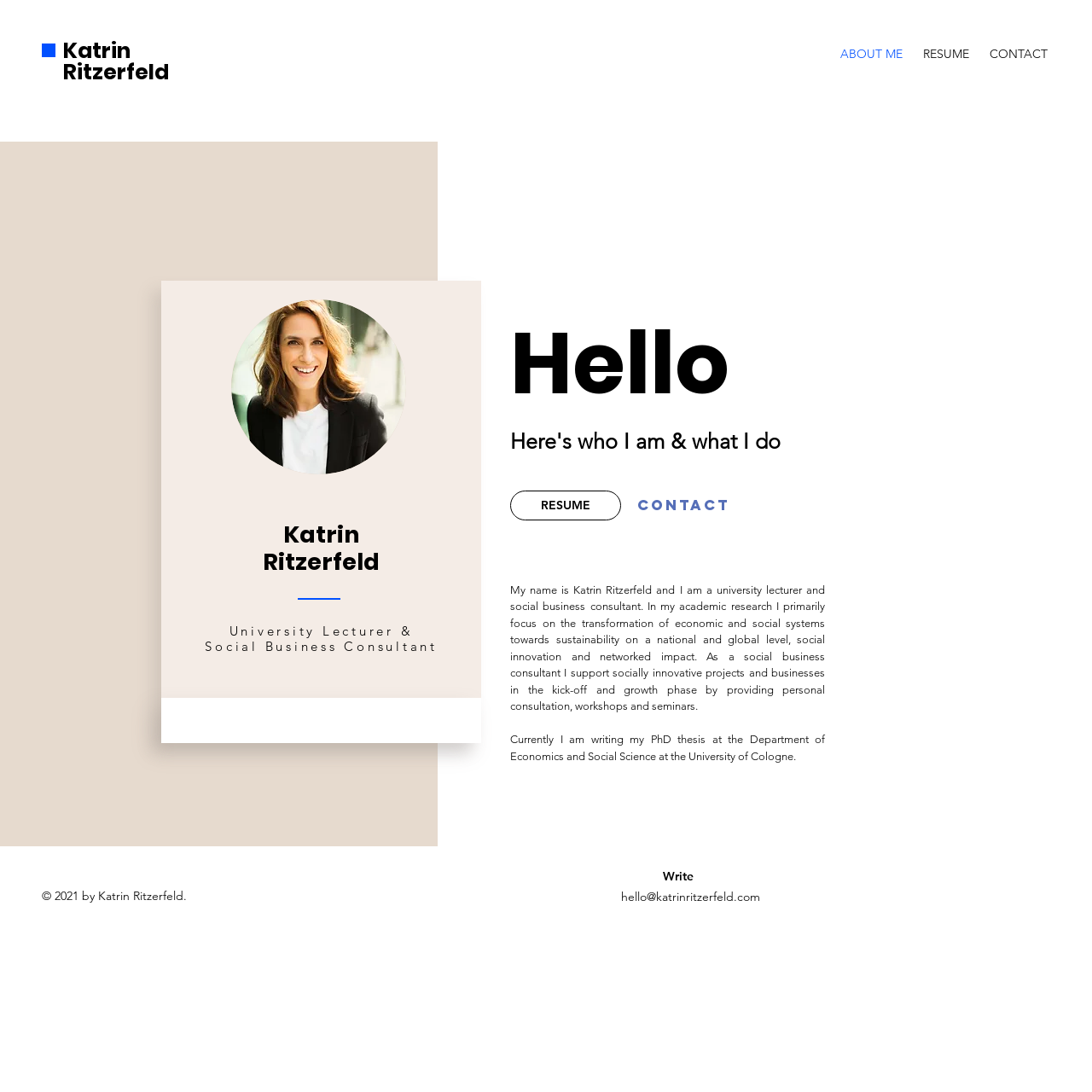Could you please study the image and provide a detailed answer to the question:
What is Katrin Ritzerfeld's current activity?

According to the webpage, Katrin Ritzerfeld is currently writing her PhD thesis at the Department of Economics and Social Science at the University of Cologne, as mentioned in the static text element.